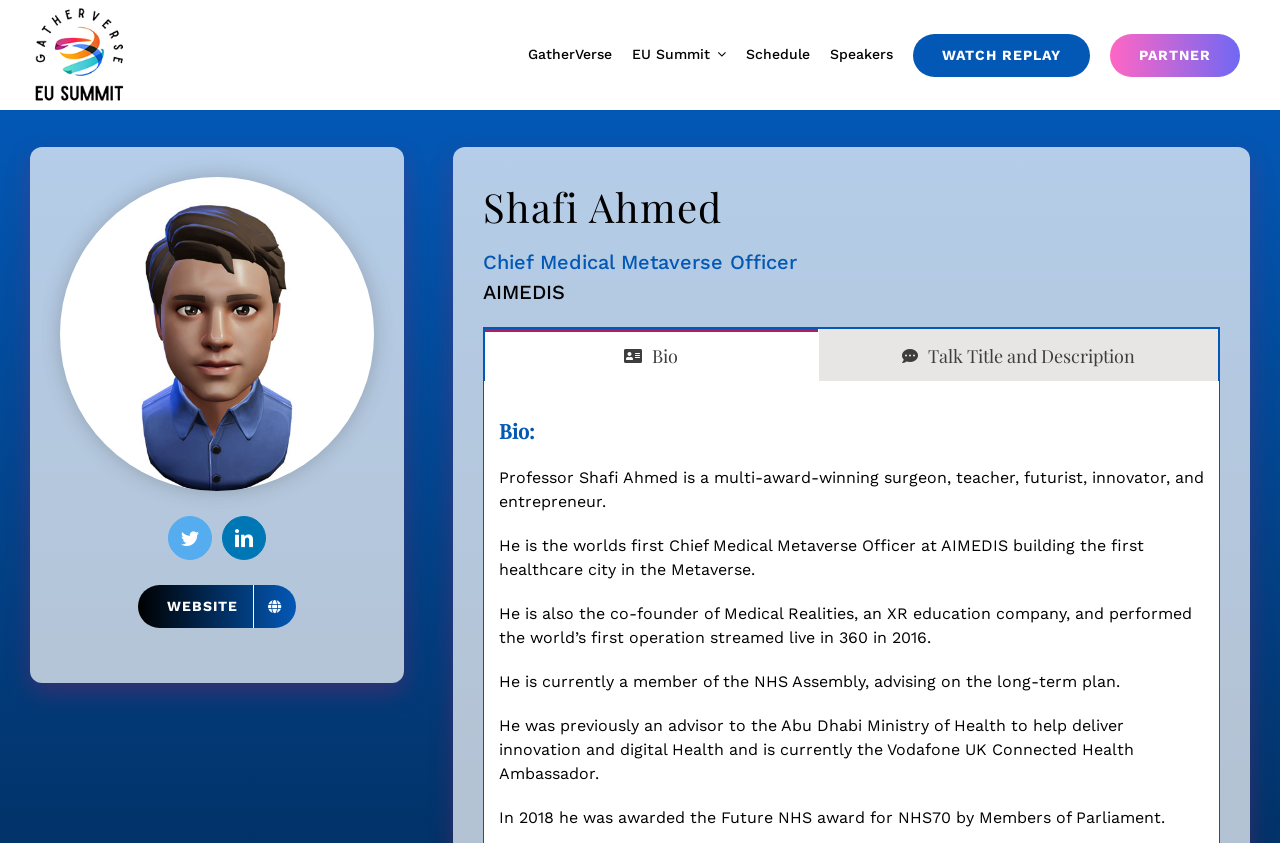Please answer the following question using a single word or phrase: 
What is the profession of Shafi Ahmed?

Surgeon